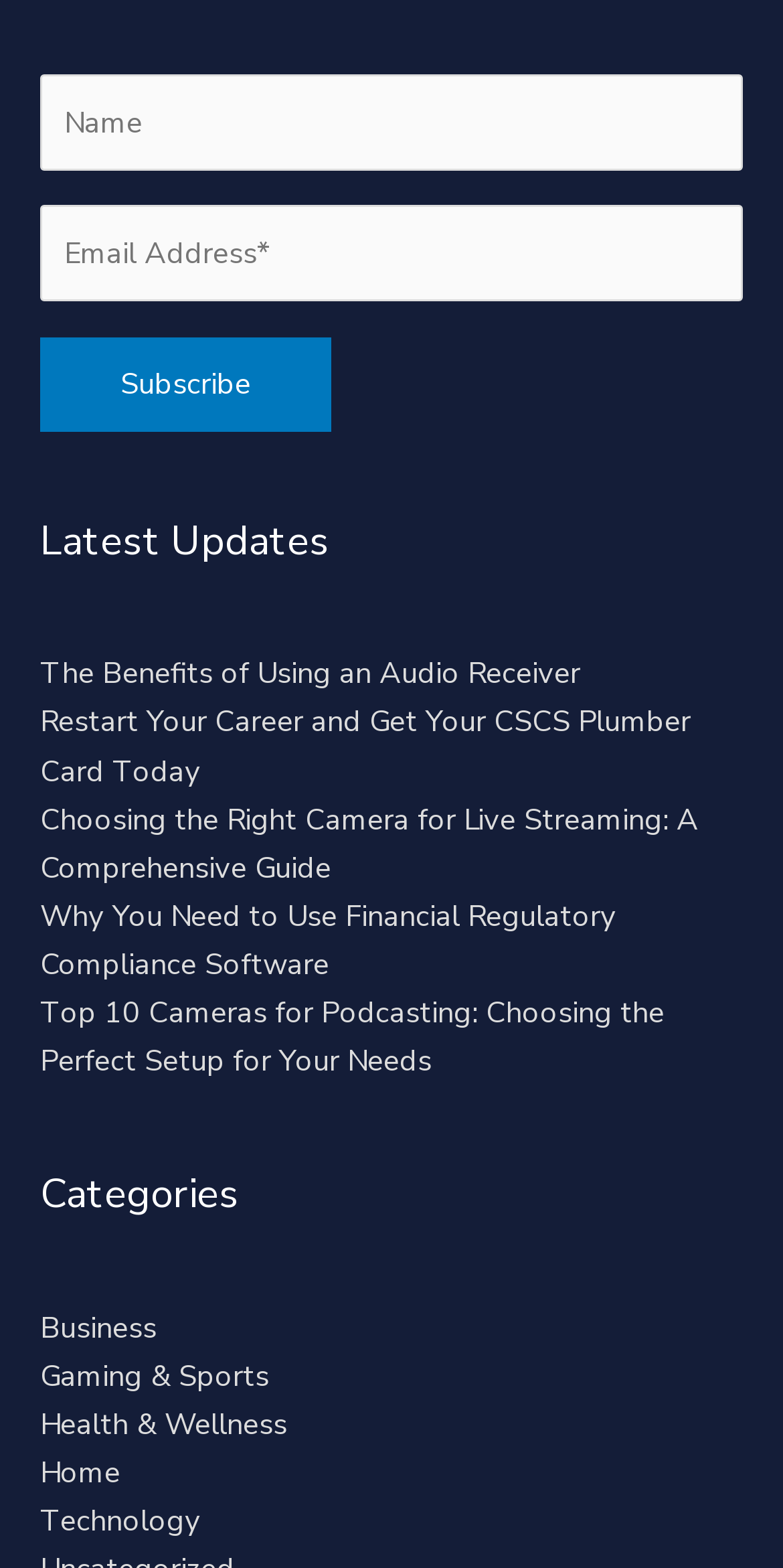Extract the bounding box for the UI element that matches this description: "Business".

[0.051, 0.833, 0.2, 0.859]